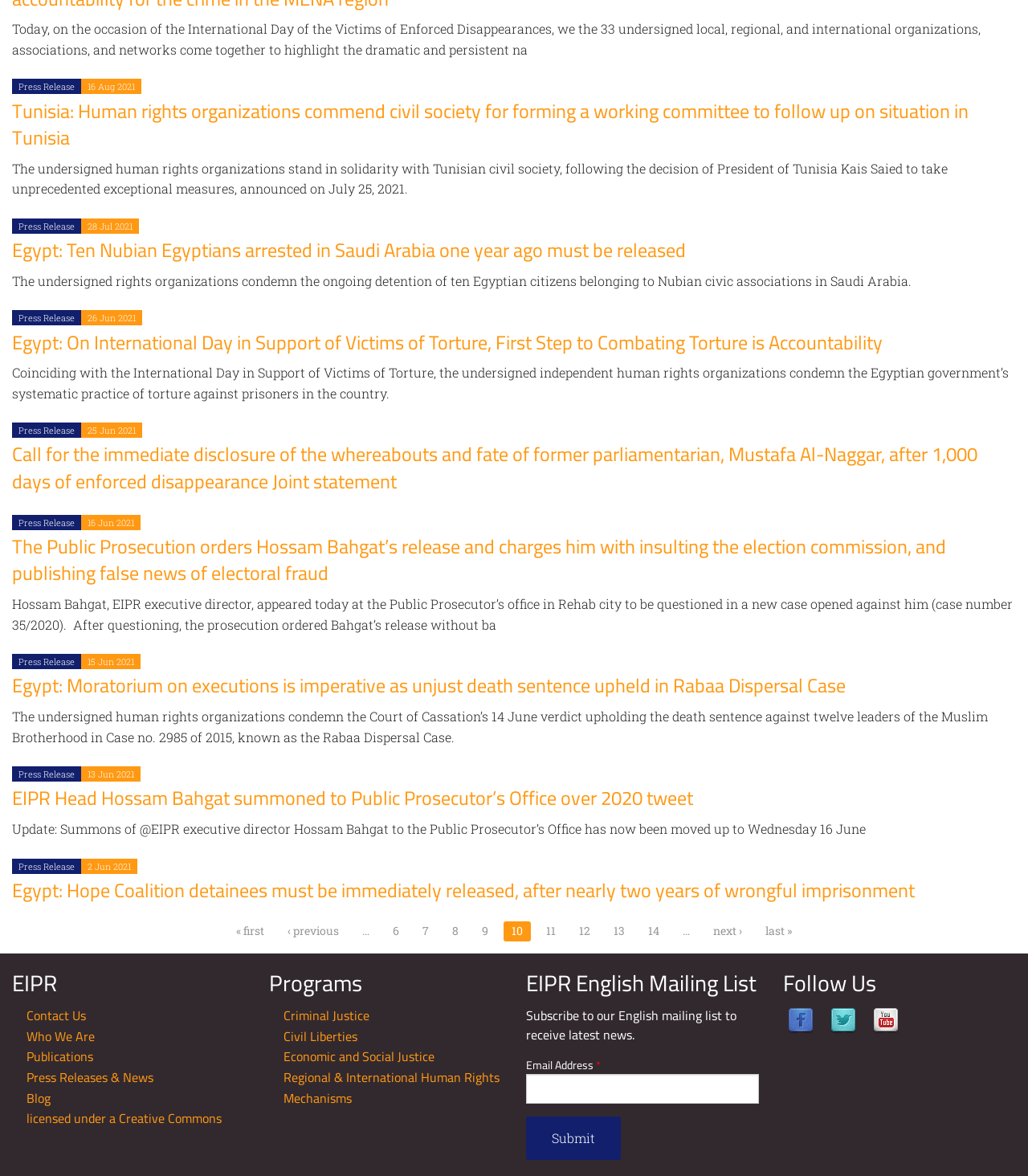Answer the question briefly using a single word or phrase: 
What is the date of the first press release?

16 Aug 2021